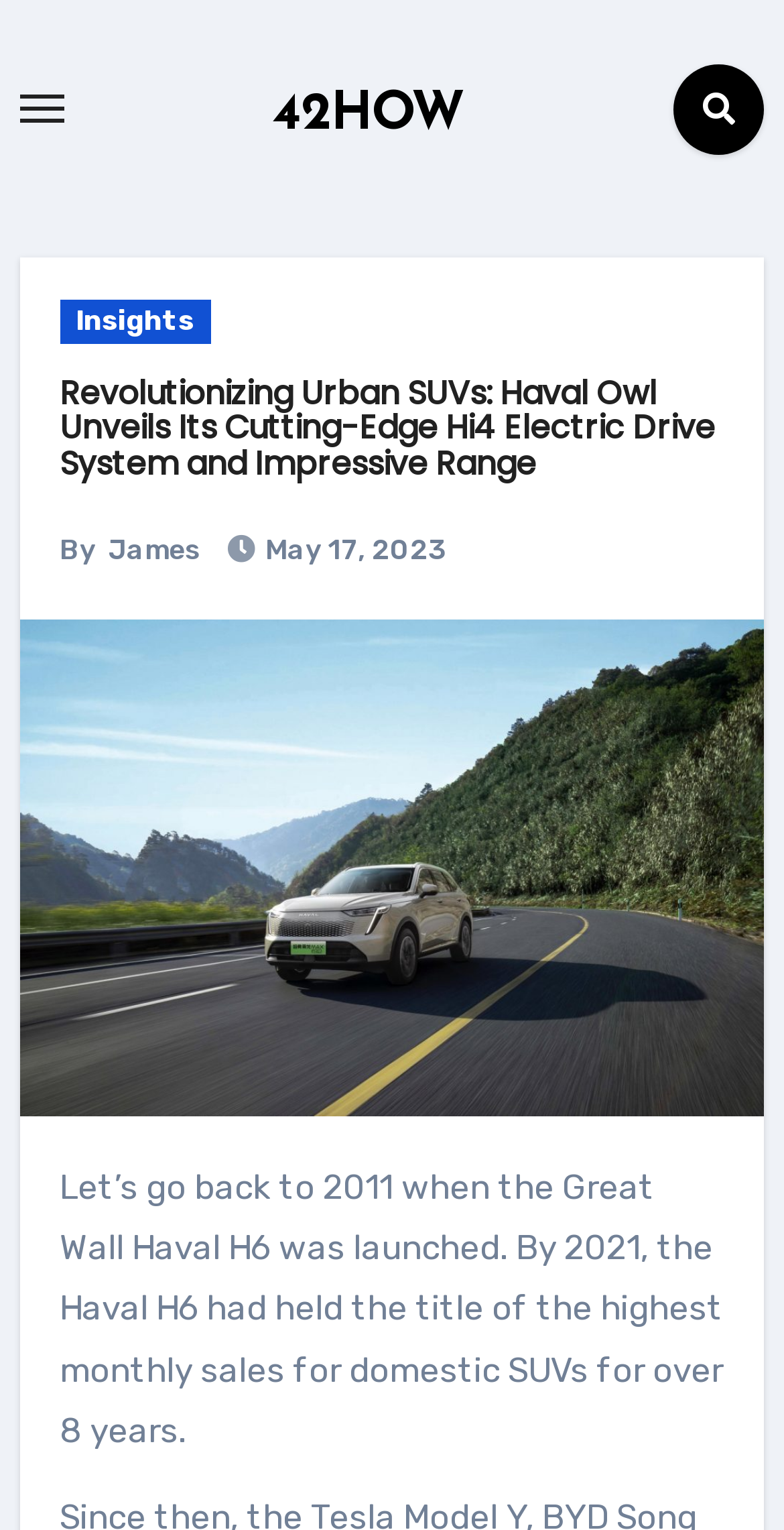What is the name of the SUV model mentioned?
Based on the screenshot, respond with a single word or phrase.

Haval H6